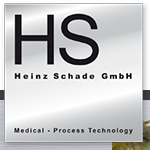What is the full company name?
Please utilize the information in the image to give a detailed response to the question.

The full company name 'Heinz Schade GmbH' is presented below the initials 'HS' in the logo, accompanied by the phrase 'Medical - Process Technology'.